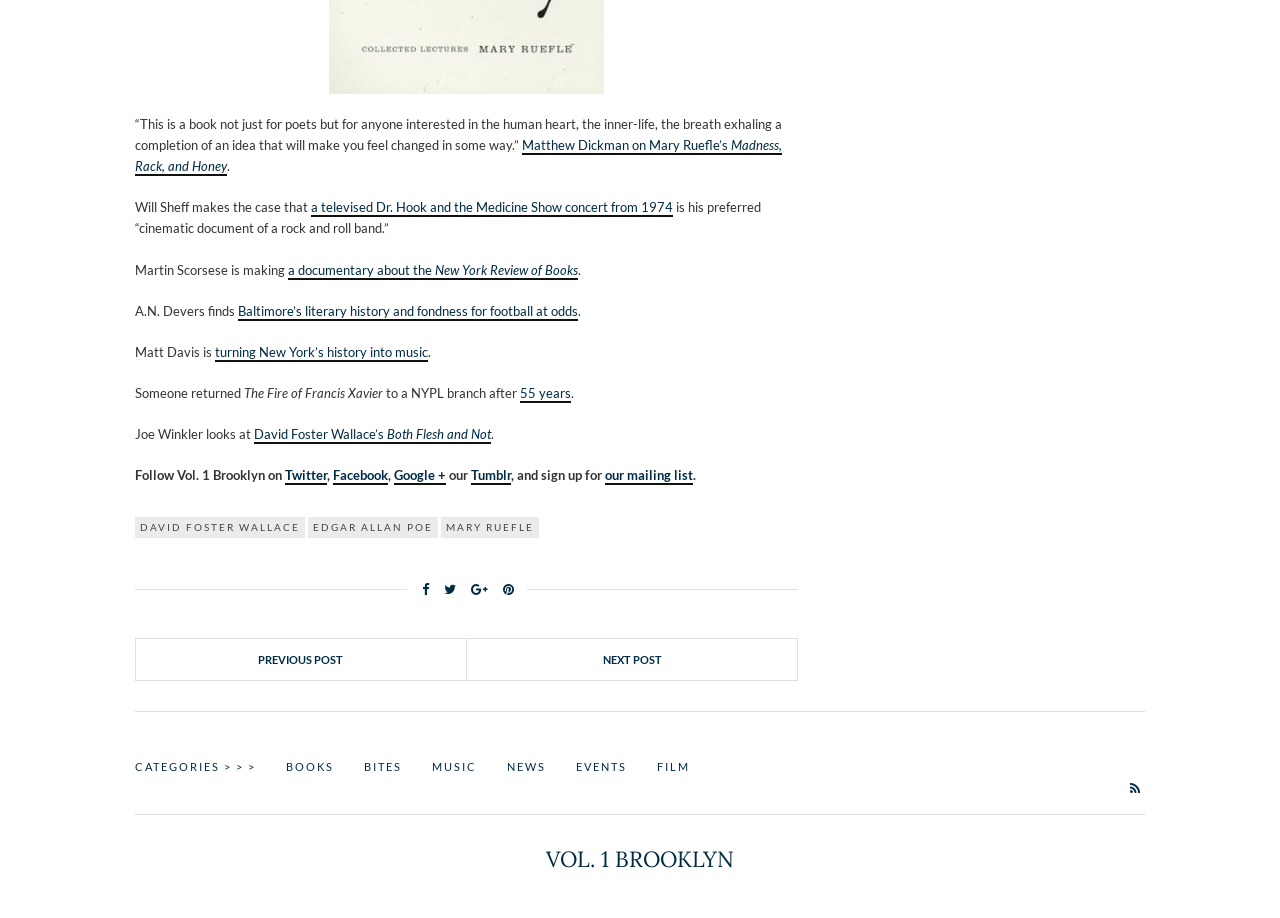Can you determine the bounding box coordinates of the area that needs to be clicked to fulfill the following instruction: "Read about David Foster Wallace’s Both Flesh and Not"?

[0.198, 0.464, 0.384, 0.484]